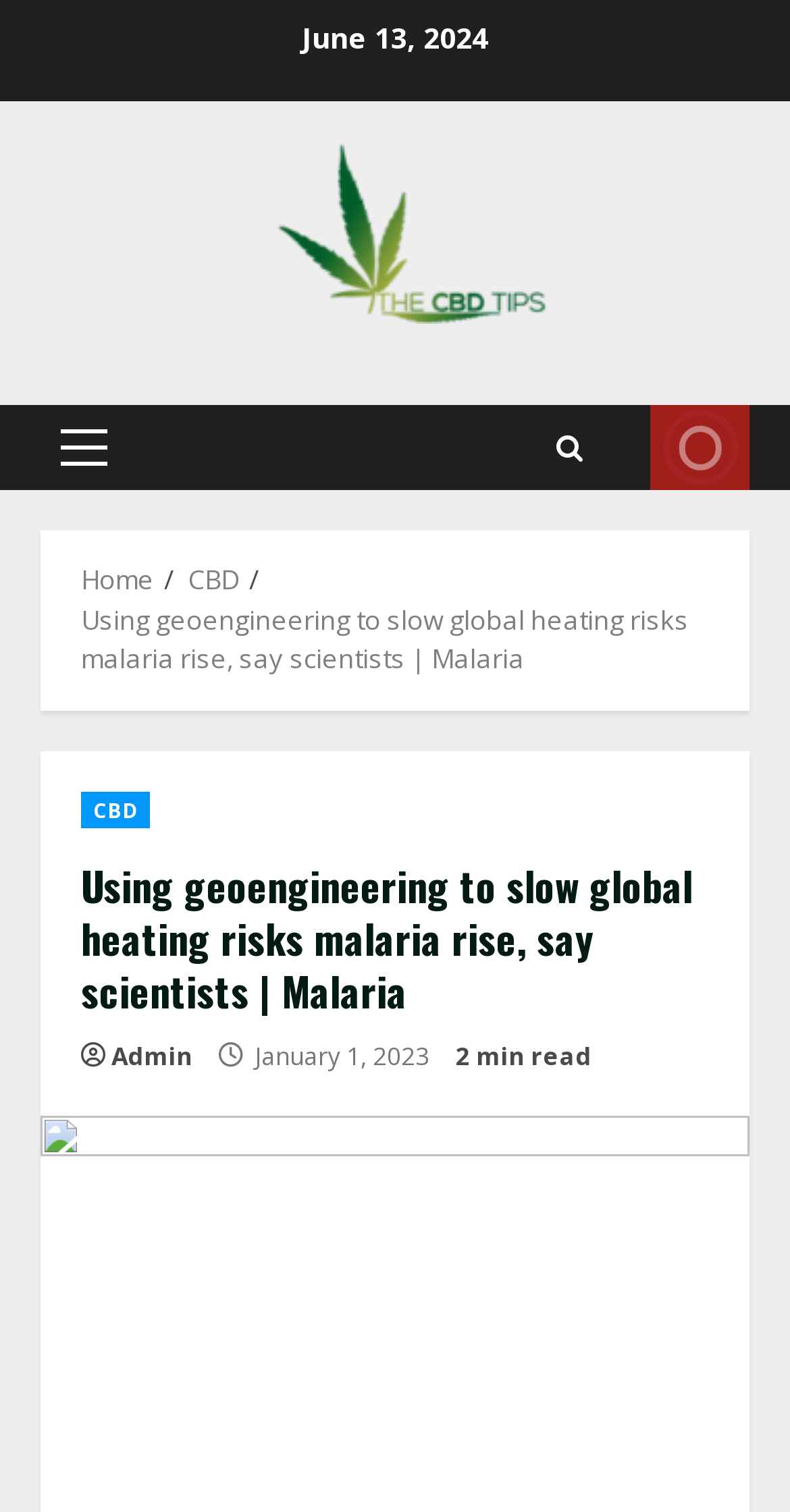How many links are in the primary menu?
Using the information from the image, answer the question thoroughly.

The primary menu is located at the top of the webpage, and it contains only one link, which is labeled as 'Primary Menu'.